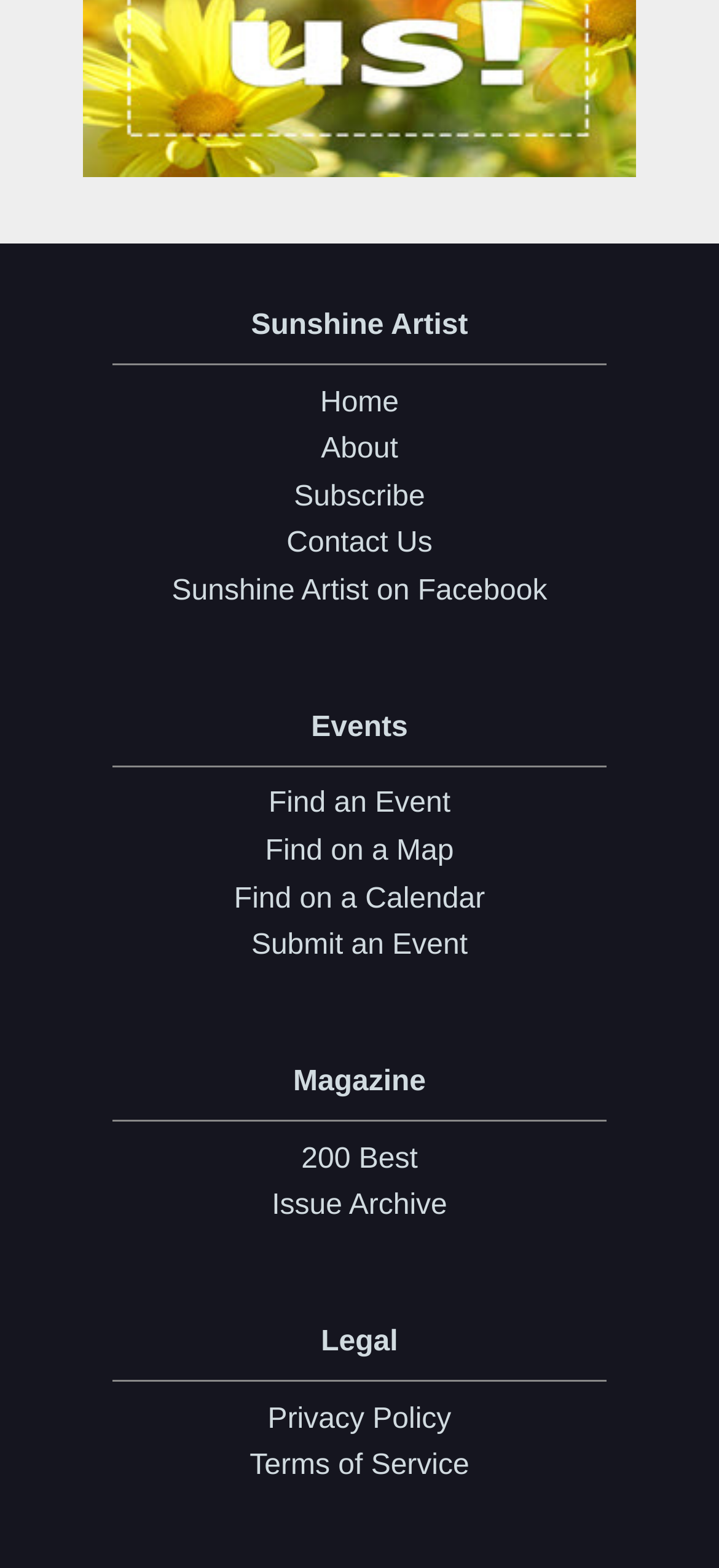Locate the coordinates of the bounding box for the clickable region that fulfills this instruction: "Download Fallout NVNexus mod".

None